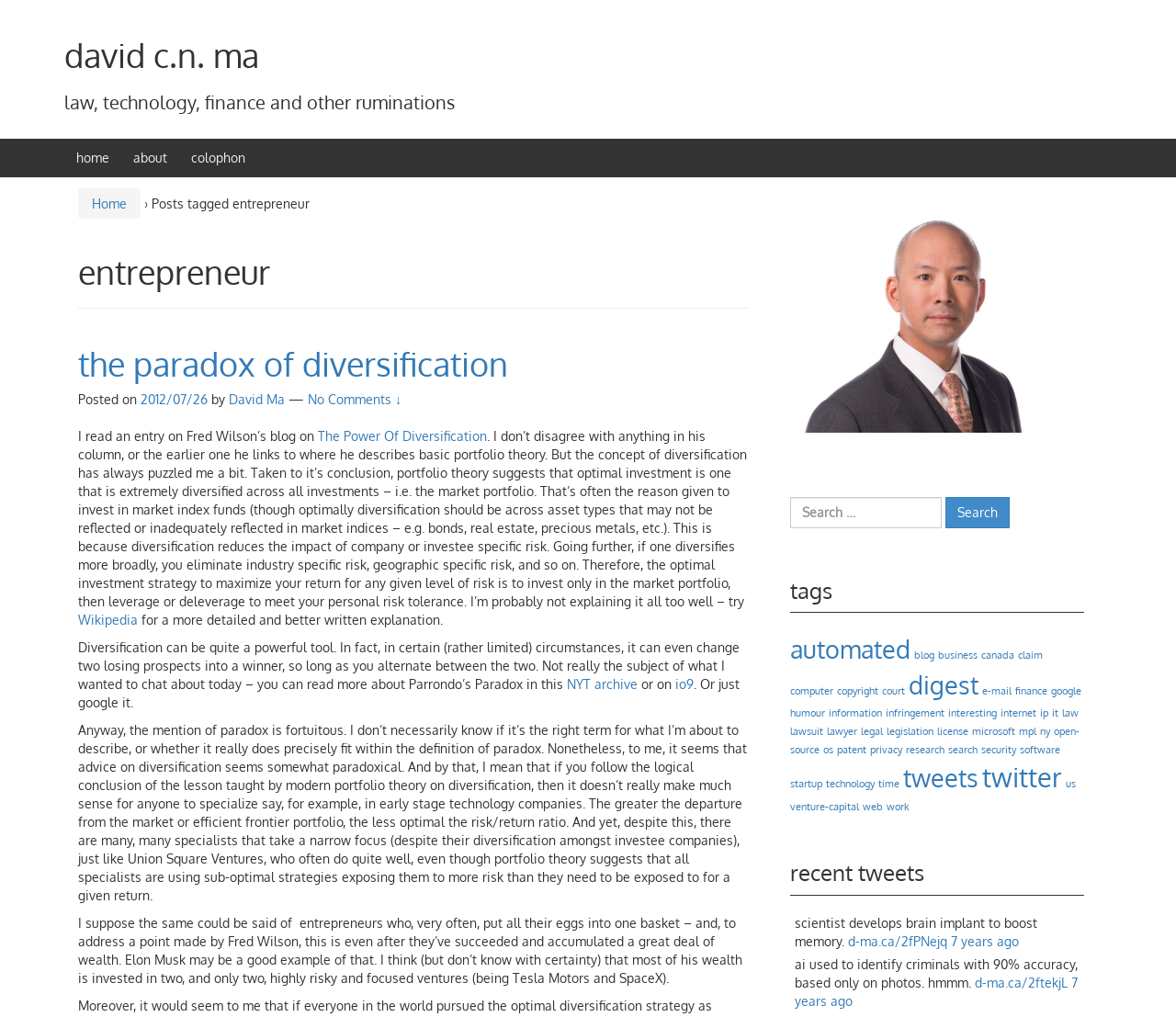What is the name of the author of this blog?
Kindly offer a detailed explanation using the data available in the image.

The answer can be found by looking at the link 'david c.n. ma' at the top of the webpage, which suggests that the author of the blog is David Ma.